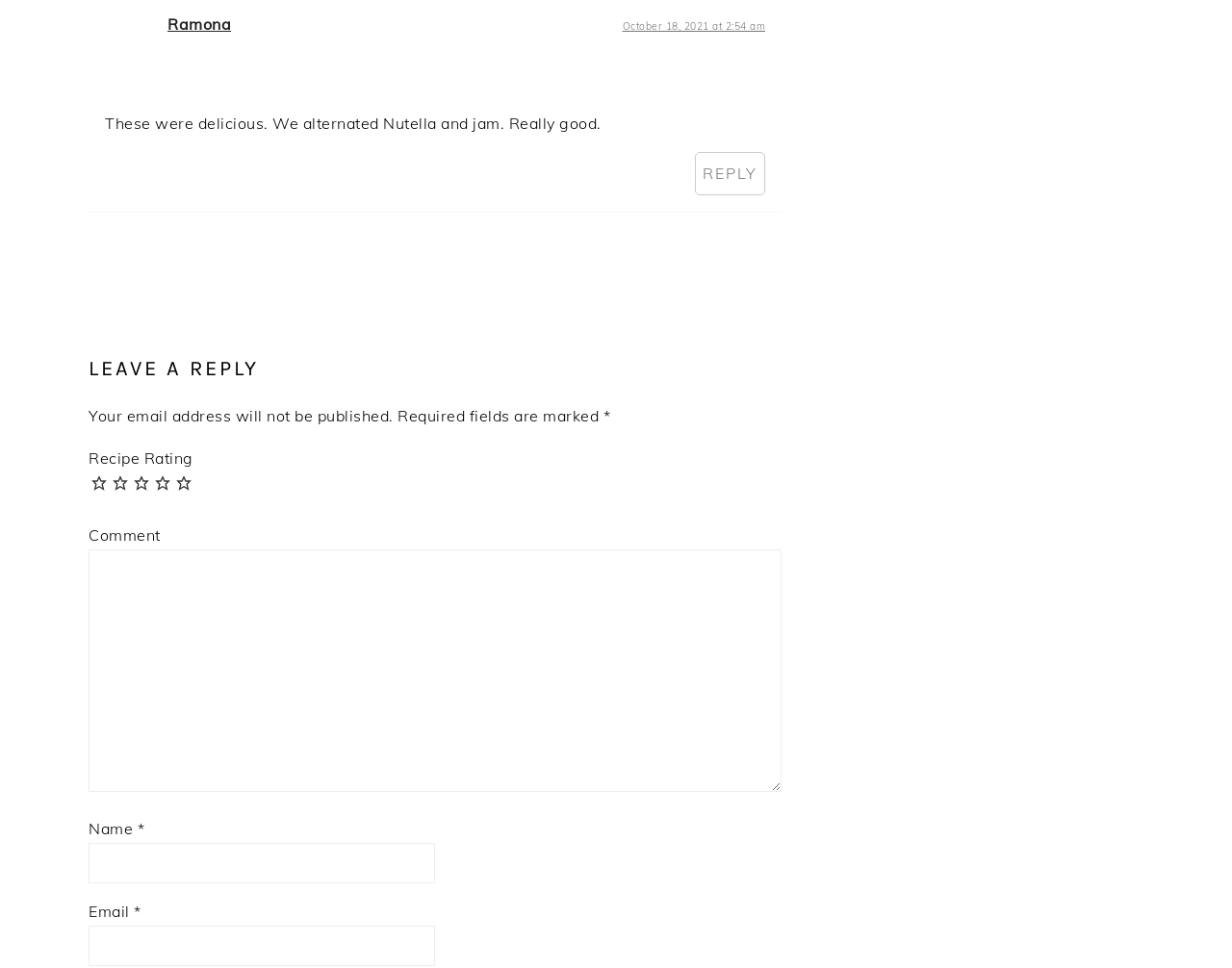What is required to leave a reply?
Answer the question in as much detail as possible.

The webpage has a 'LEAVE A REPLY' section that requires users to fill in their name and email address, marked with an asterisk, indicating that they are required fields.